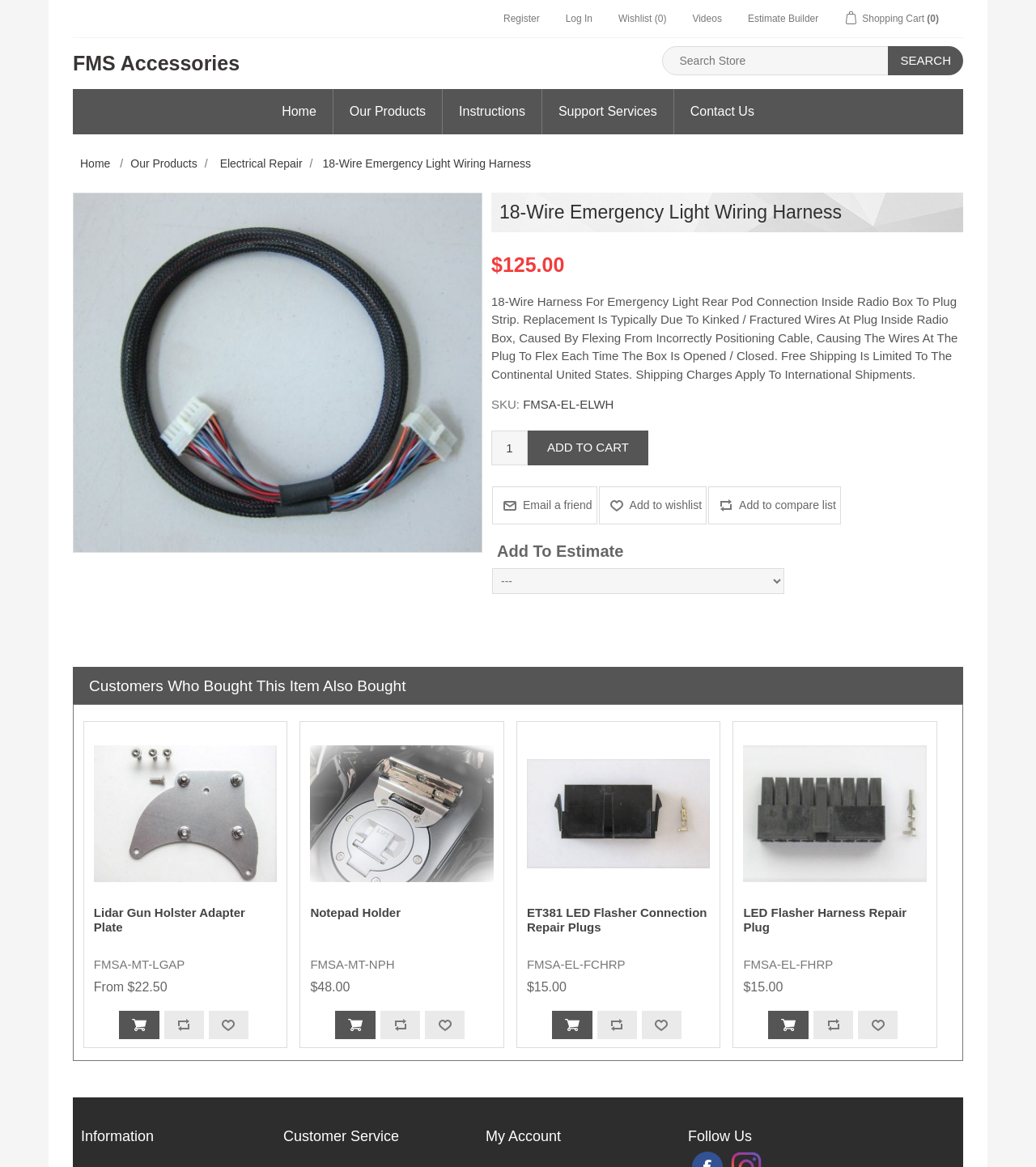Please answer the following question using a single word or phrase: 
What is the price of the 18-Wire Emergency Light Wiring Harness?

$125.00